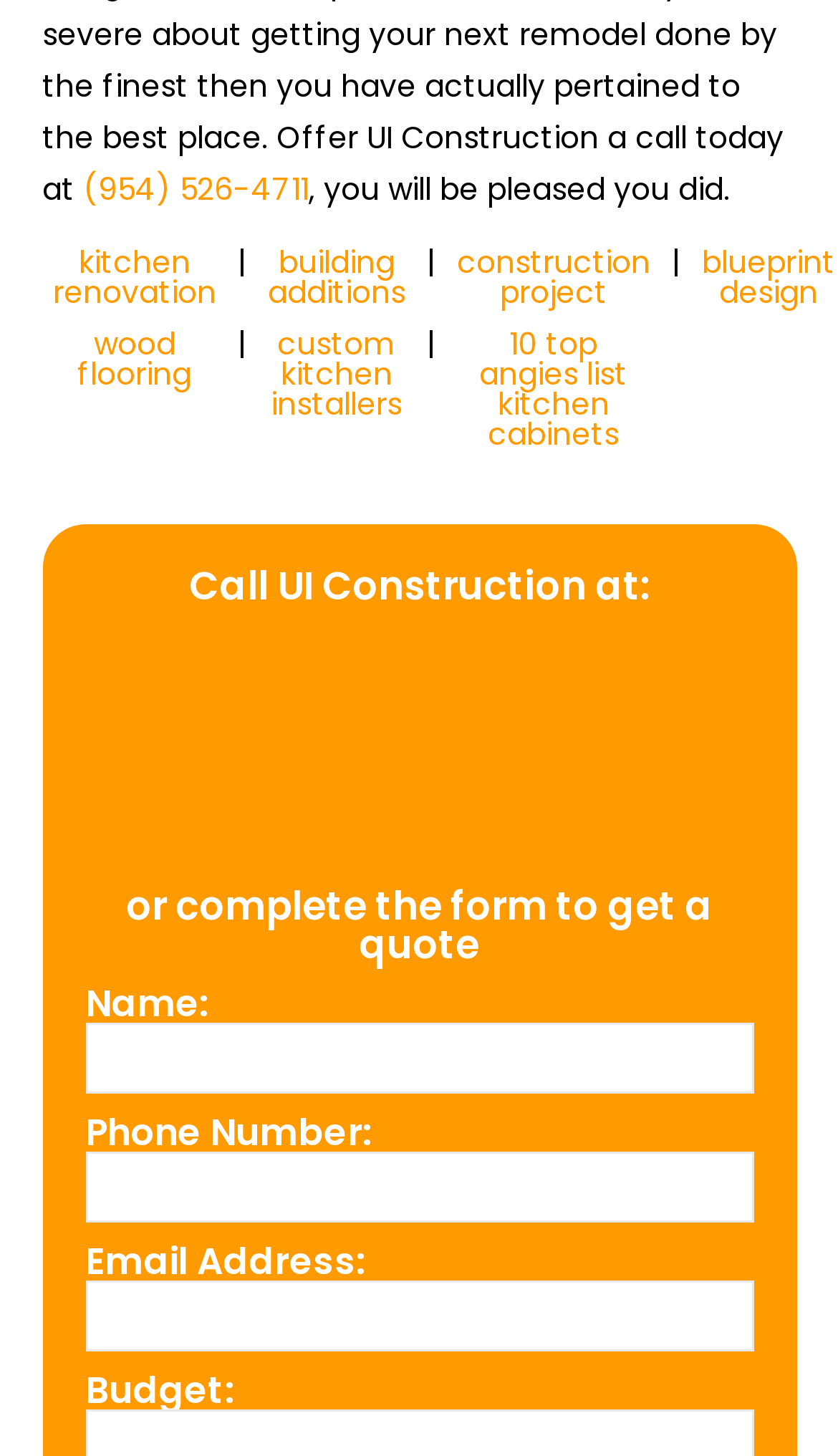Given the element description custom kitchen installers, identify the bounding box coordinates for the UI element on the webpage screenshot. The format should be (top-left x, top-left y, bottom-right x, bottom-right y), with values between 0 and 1.

[0.323, 0.221, 0.479, 0.292]